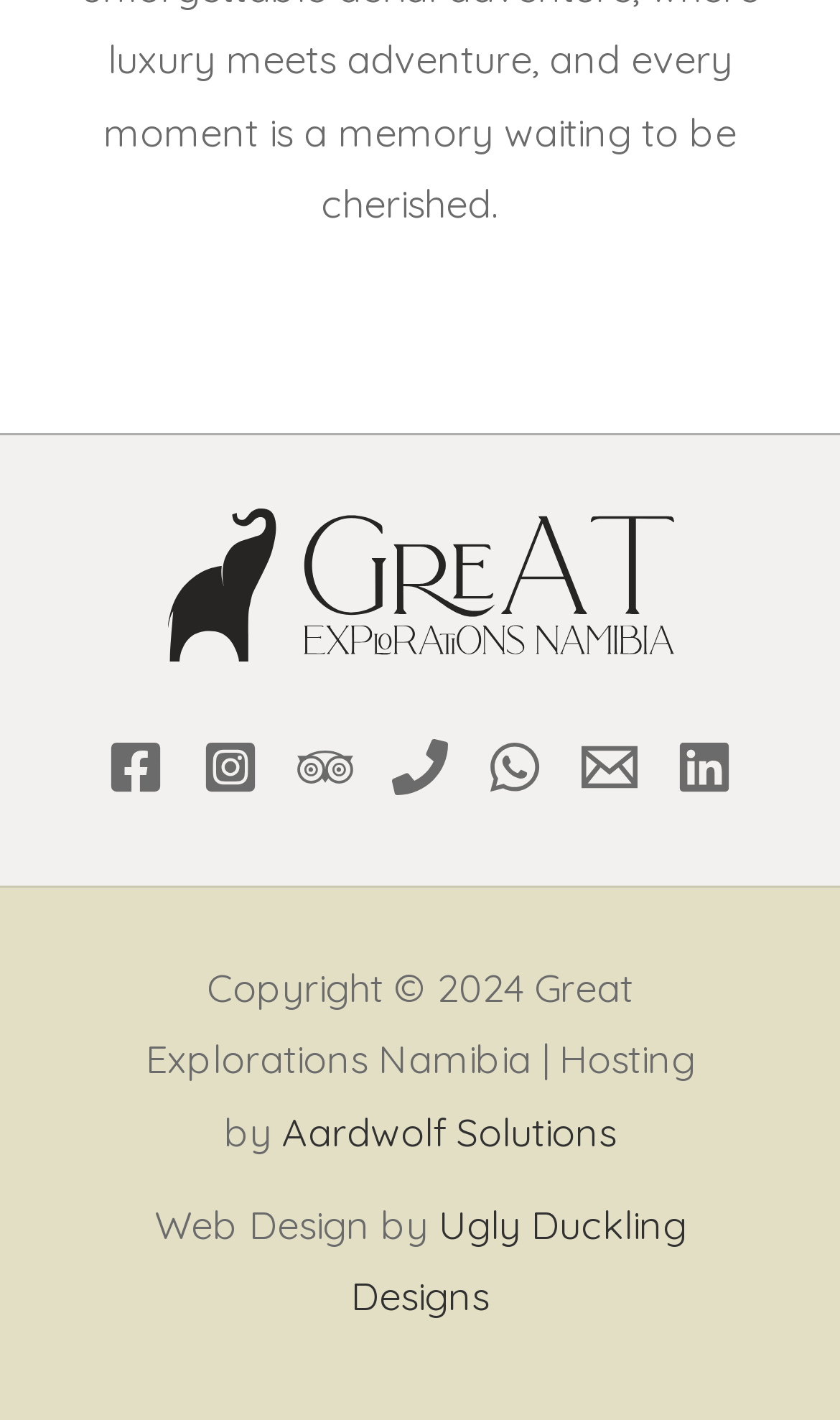Determine the bounding box coordinates for the clickable element to execute this instruction: "Check Email". Provide the coordinates as four float numbers between 0 and 1, i.e., [left, top, right, bottom].

[0.692, 0.52, 0.759, 0.56]